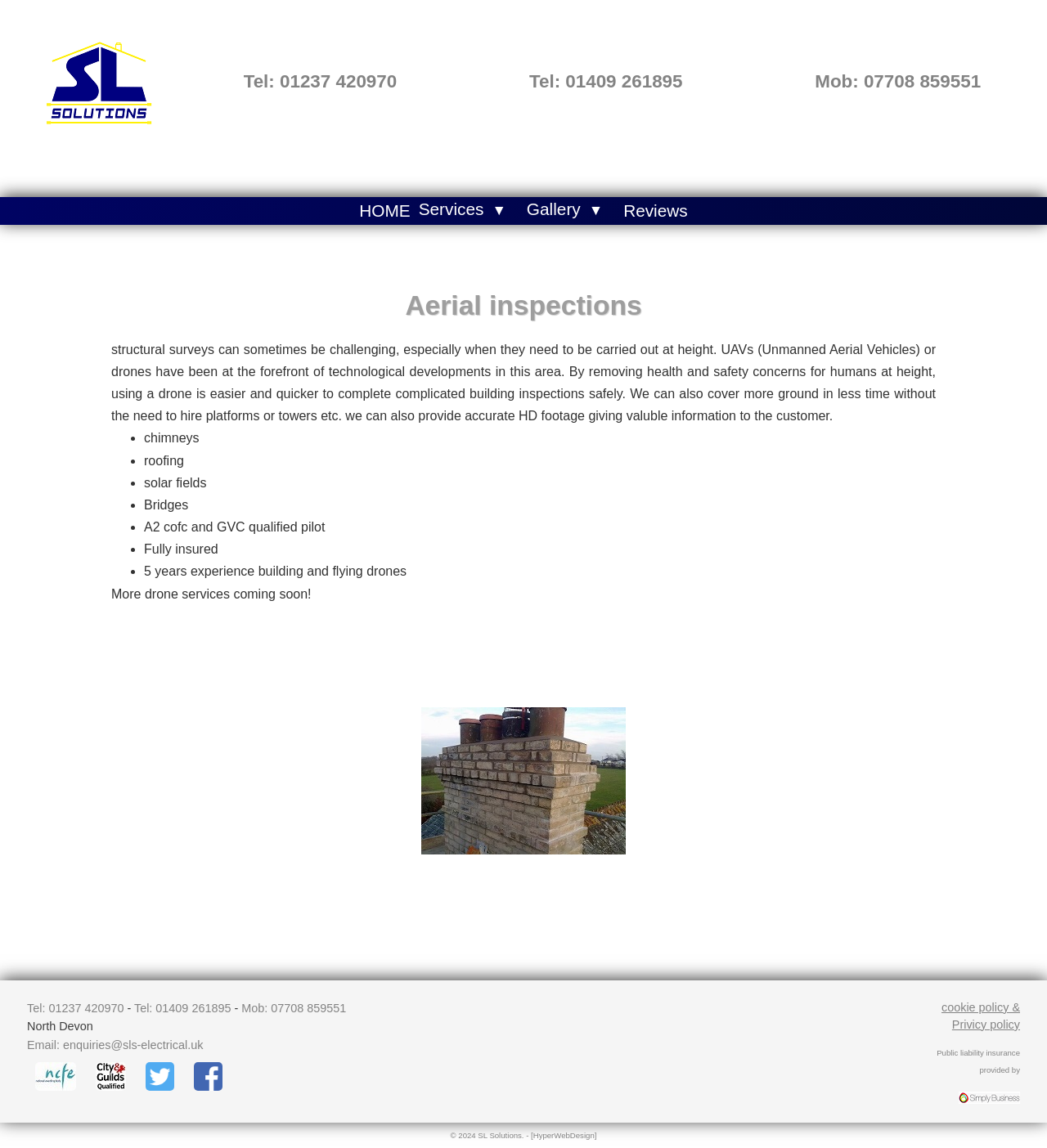What is the purpose of using drones?
Carefully analyze the image and provide a thorough answer to the question.

I read the paragraph on the webpage that explains the benefits of using drones for aerial inspections, and it mentions that drones can remove health and safety concerns for humans at height.